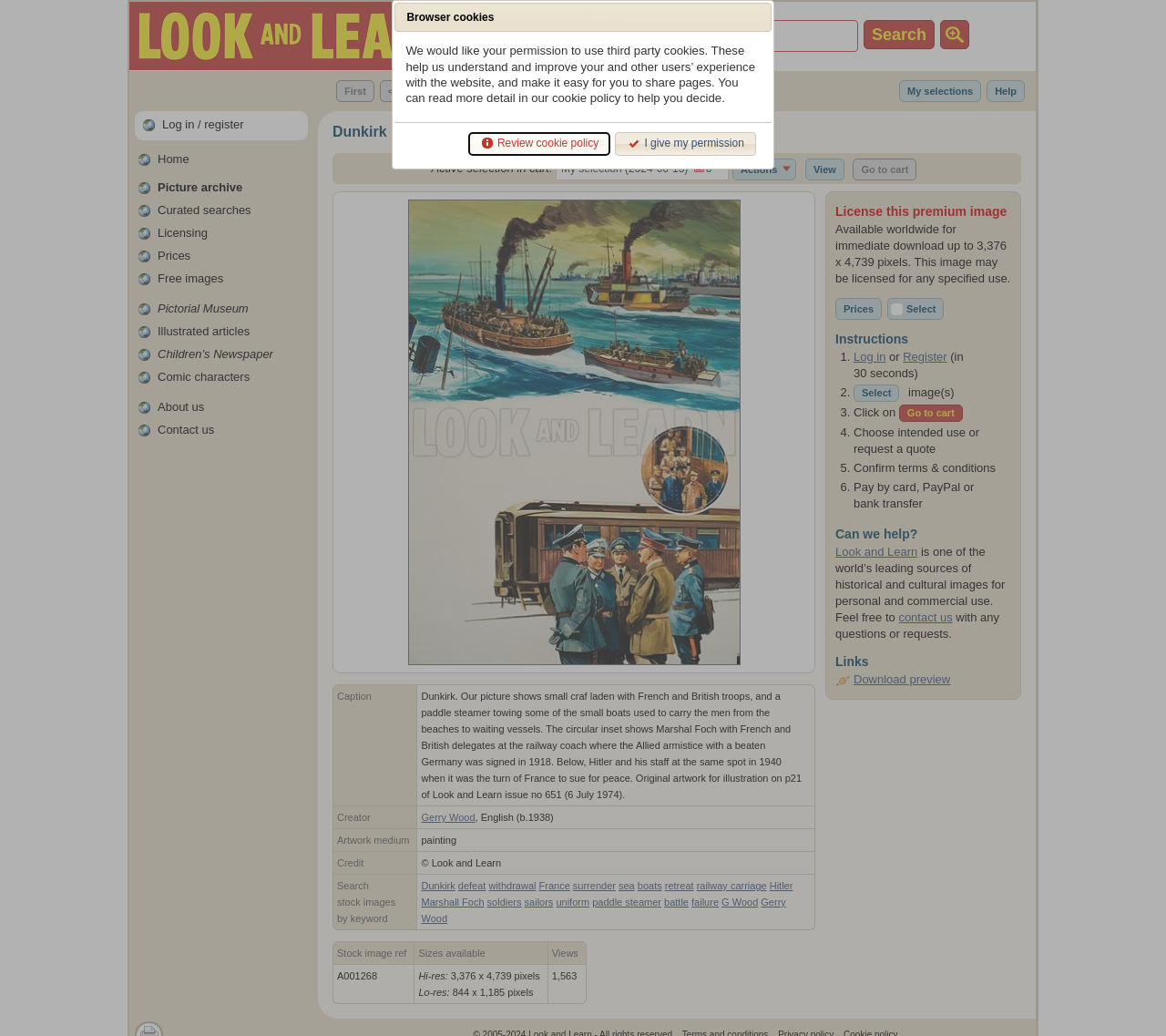Identify the bounding box coordinates for the UI element described as follows: "About us". Ensure the coordinates are four float numbers between 0 and 1, formatted as [left, top, right, bottom].

[0.135, 0.386, 0.175, 0.399]